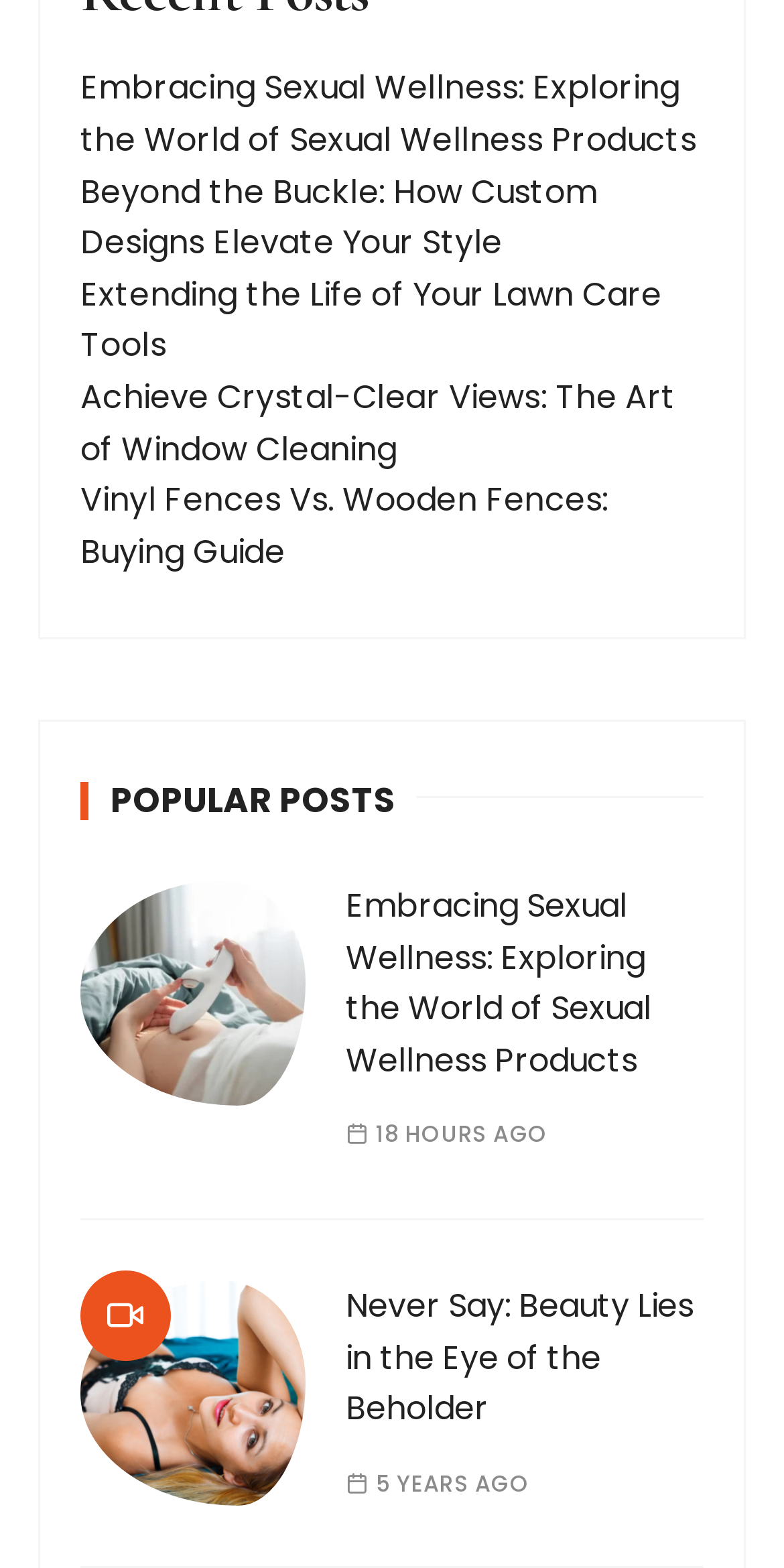Provide your answer in a single word or phrase: 
How many popular posts are displayed?

2